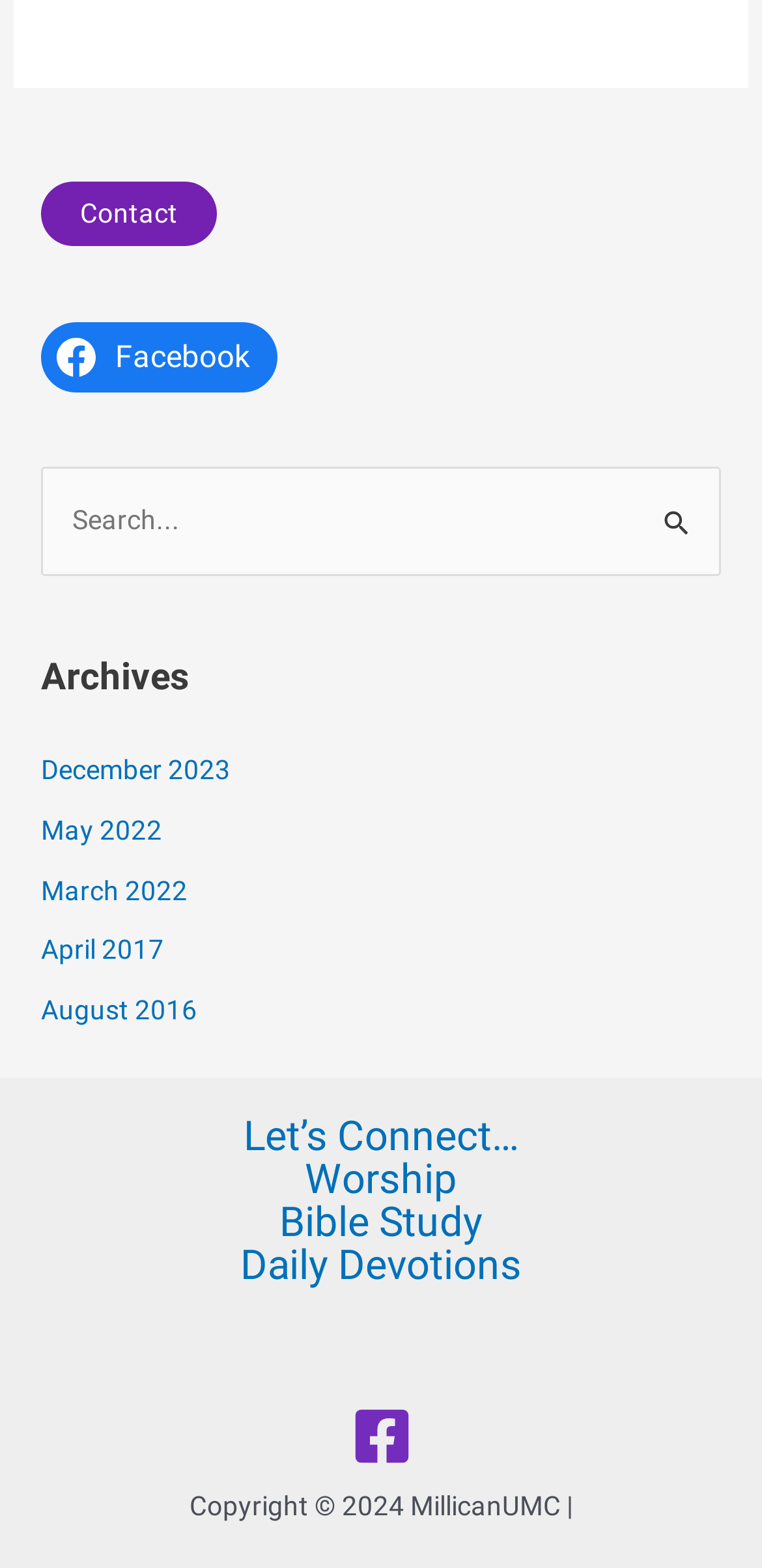Determine the bounding box coordinates of the clickable element necessary to fulfill the instruction: "View December 2023 archives". Provide the coordinates as four float numbers within the 0 to 1 range, i.e., [left, top, right, bottom].

[0.054, 0.481, 0.303, 0.501]